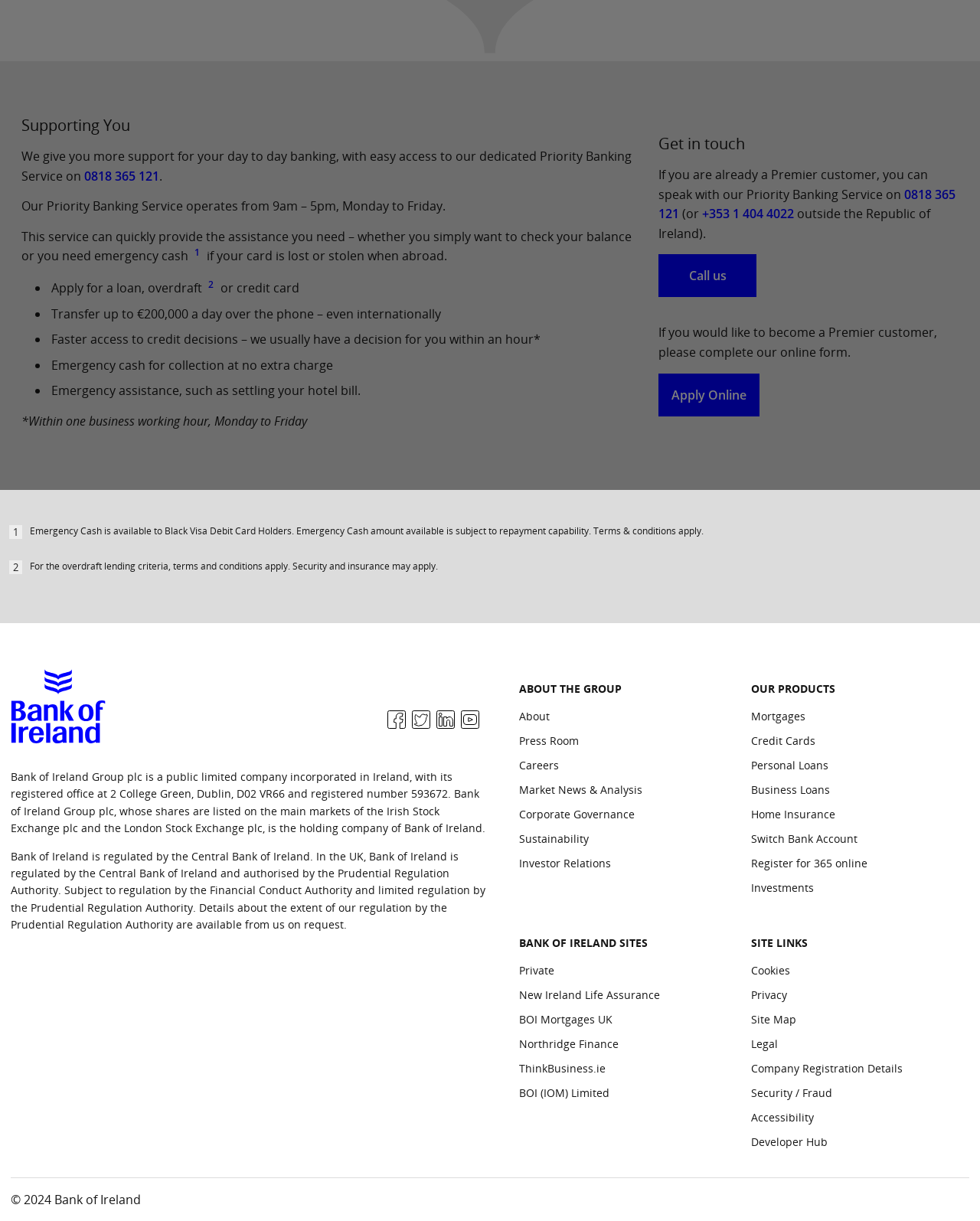Locate the bounding box coordinates for the element described below: "Cookies". The coordinates must be four float values between 0 and 1, formatted as [left, top, right, bottom].

[0.766, 0.785, 0.806, 0.805]